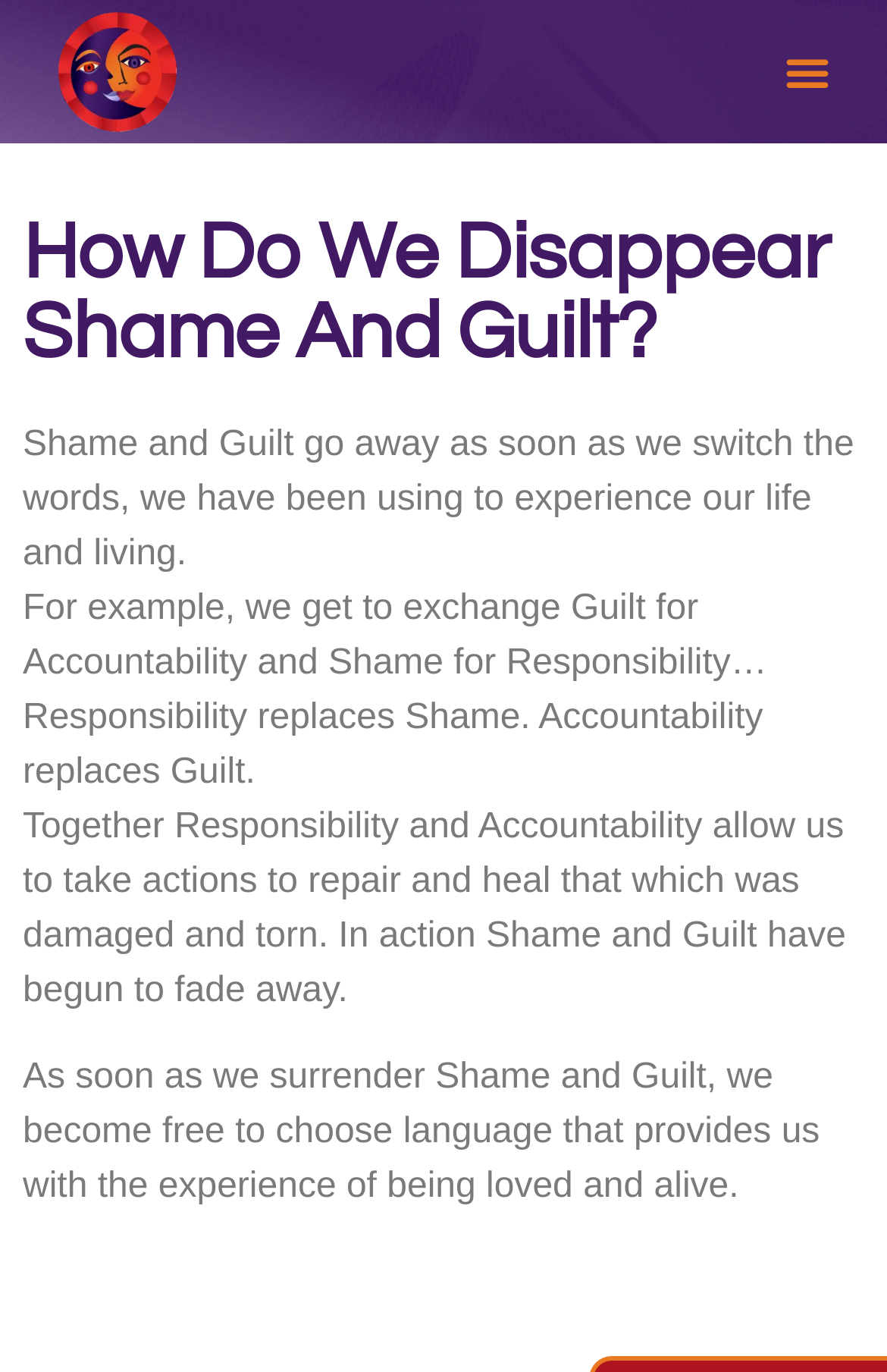Produce a meticulous description of the webpage.

The webpage is about overcoming shame and guilt by changing one's perspective and language. At the top left, there is a "Homepage Link" and at the top right, a "Menu Toggle" button. Below the top section, the main content begins with a heading "How Do We Disappear Shame And Guilt?" which spans almost the entire width of the page. 

Underneath the heading, there are four paragraphs of text. The first paragraph explains that shame and guilt can be eliminated by switching the words used to experience life. The second paragraph provides an example of exchanging guilt for accountability and shame for responsibility. The third paragraph emphasizes that responsibility replaces shame, and accountability replaces guilt. The fourth and final paragraph describes how taking actions to repair and heal damages allows shame and guilt to fade away, and ultimately leads to feeling loved and alive.

The text is arranged in a vertical sequence, with each paragraph positioned below the previous one, and all aligned to the left side of the page.